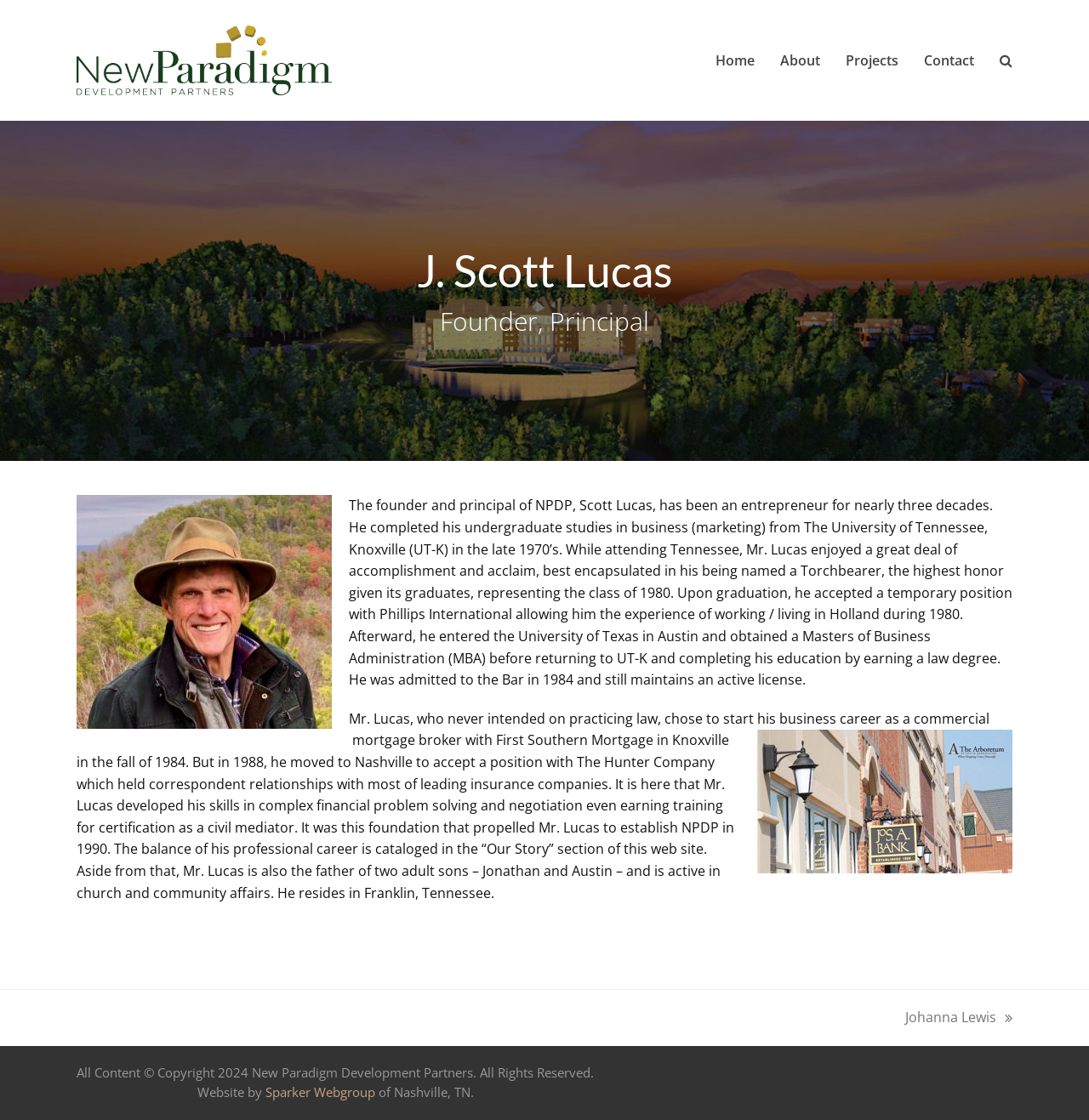Provide a one-word or brief phrase answer to the question:
What is the highest honor given to graduates of The University of Tennessee, Knoxville?

Torchbearer